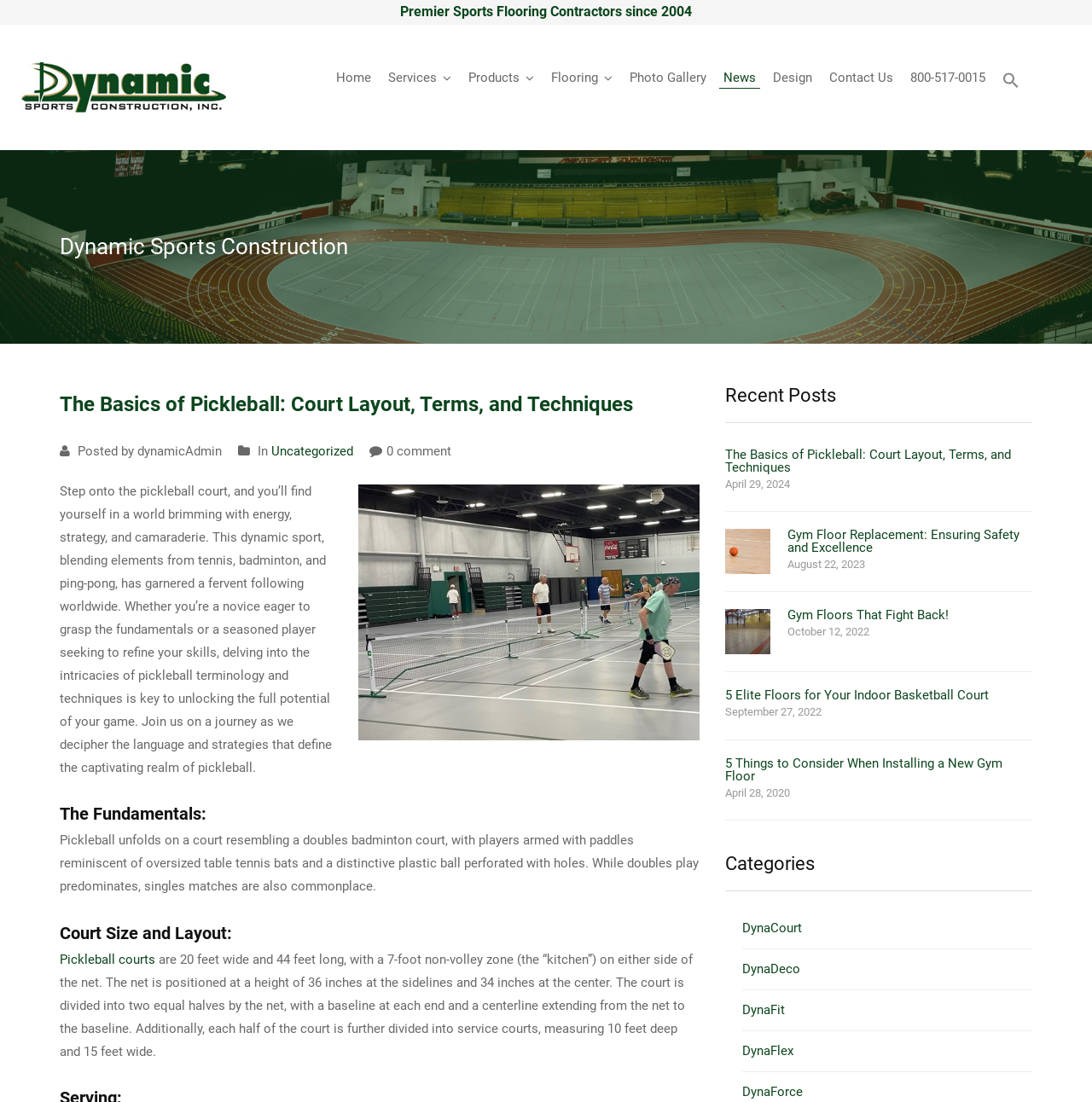How many recent posts are listed?
Provide a detailed answer to the question using information from the image.

The recent posts section is located on the right side of the webpage, with a heading 'Recent Posts'. There are 6 links listed under this section, each representing a recent post, along with their corresponding dates and images.